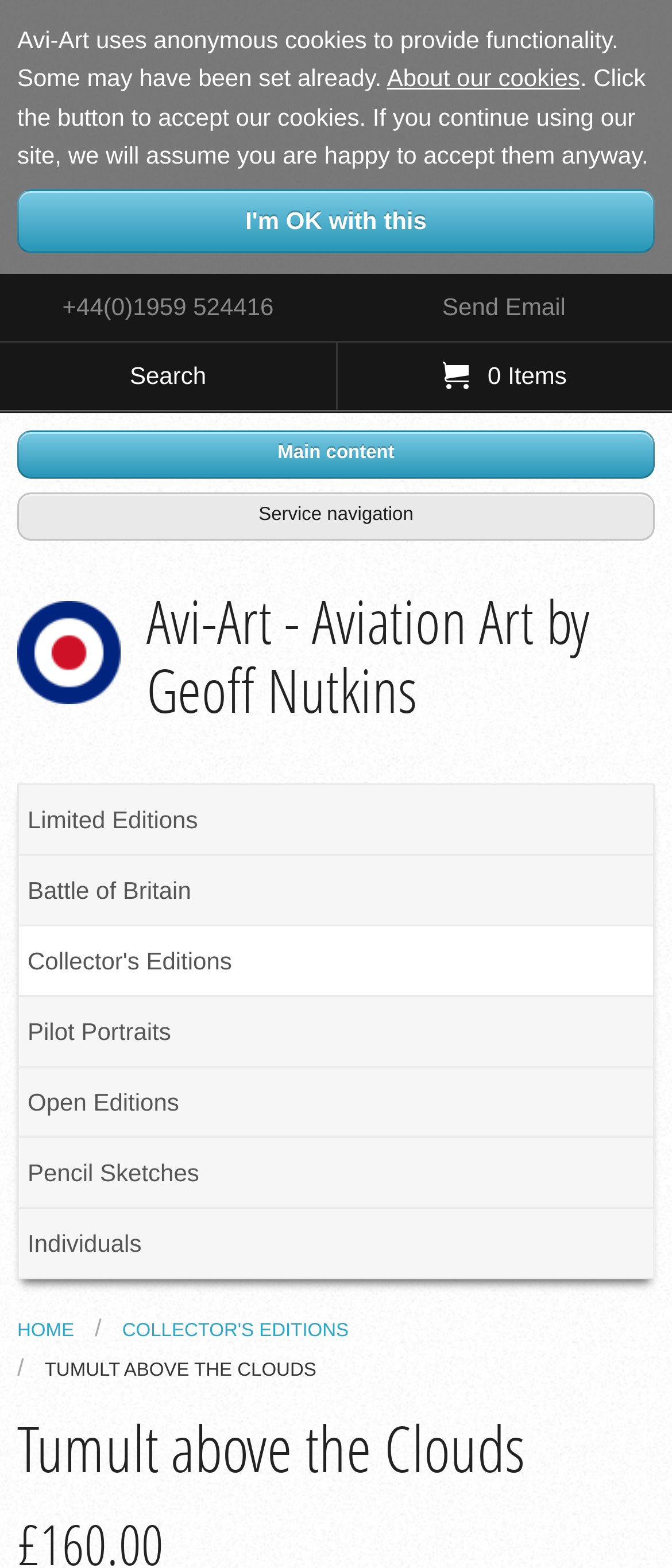Please specify the bounding box coordinates of the clickable section necessary to execute the following command: "Send an email".

[0.5, 0.174, 1.0, 0.217]